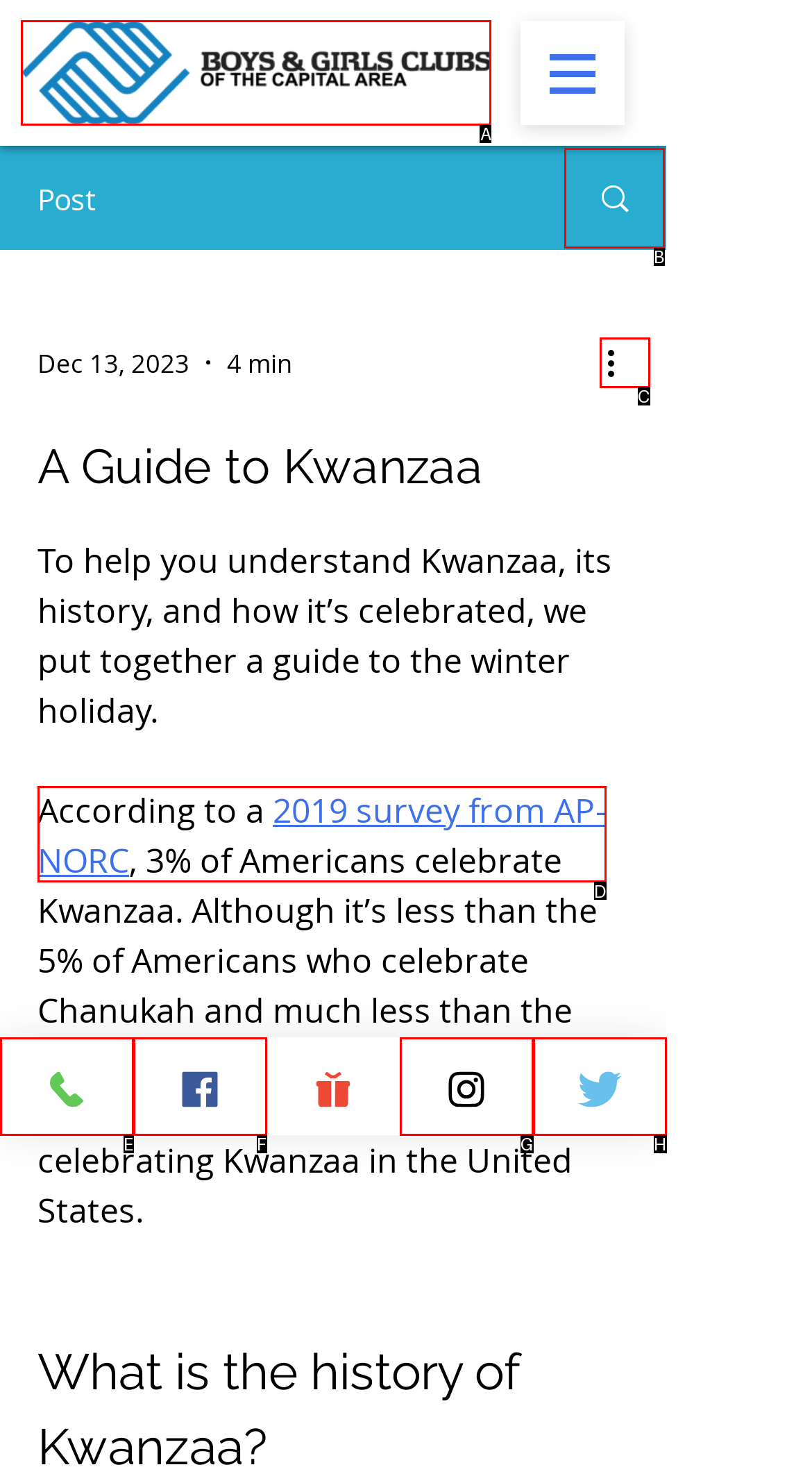Specify which element within the red bounding boxes should be clicked for this task: Visit Boys & Girls Clubs of the Capital Area homepage Respond with the letter of the correct option.

A